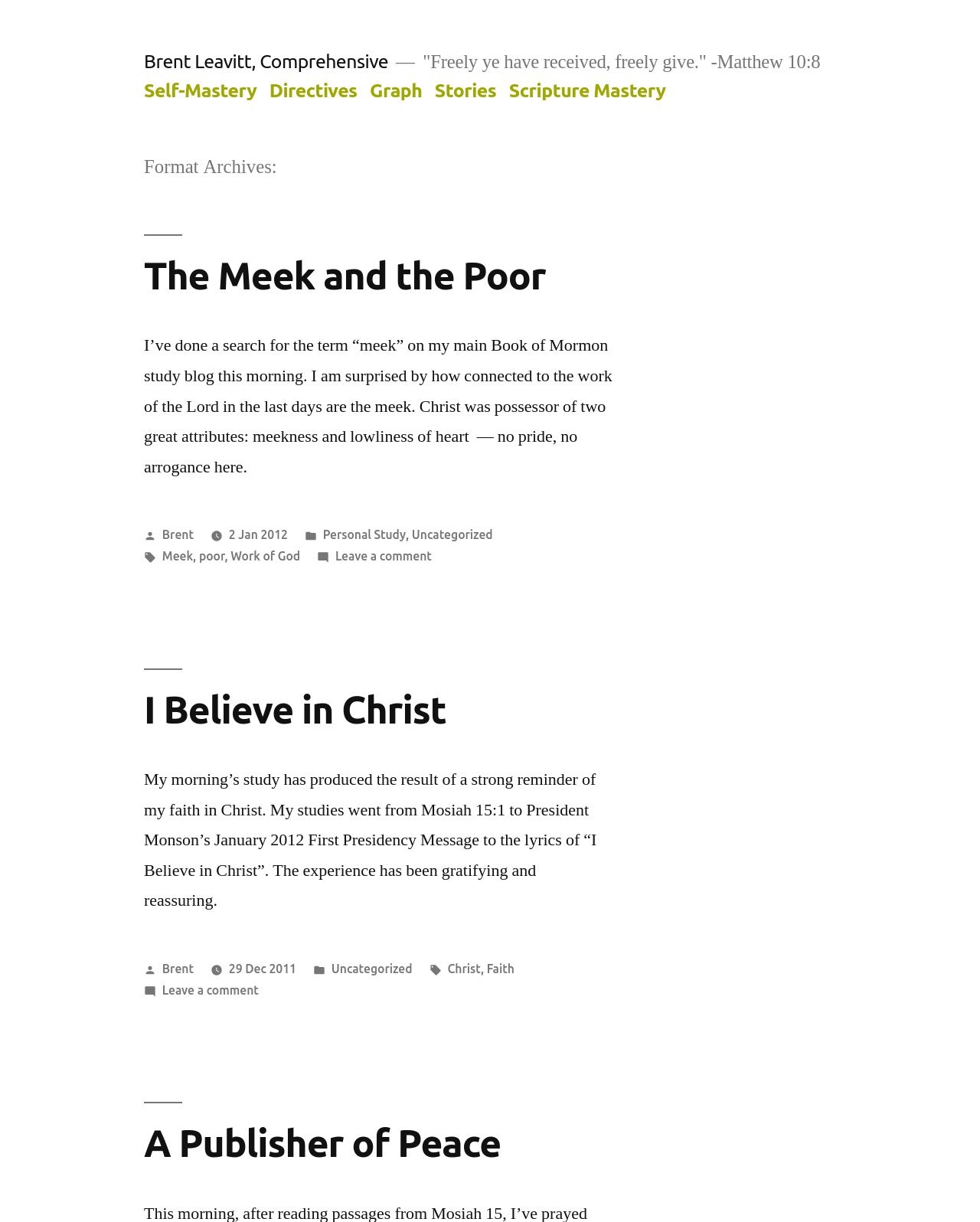Using details from the image, please answer the following question comprehensively:
What is the date of the post 'I Believe in Christ'?

I found the date of the post 'I Believe in Christ' by looking at the FooterAsNonLandmark element associated with that post, which contains the text '29 Dec 2011'.